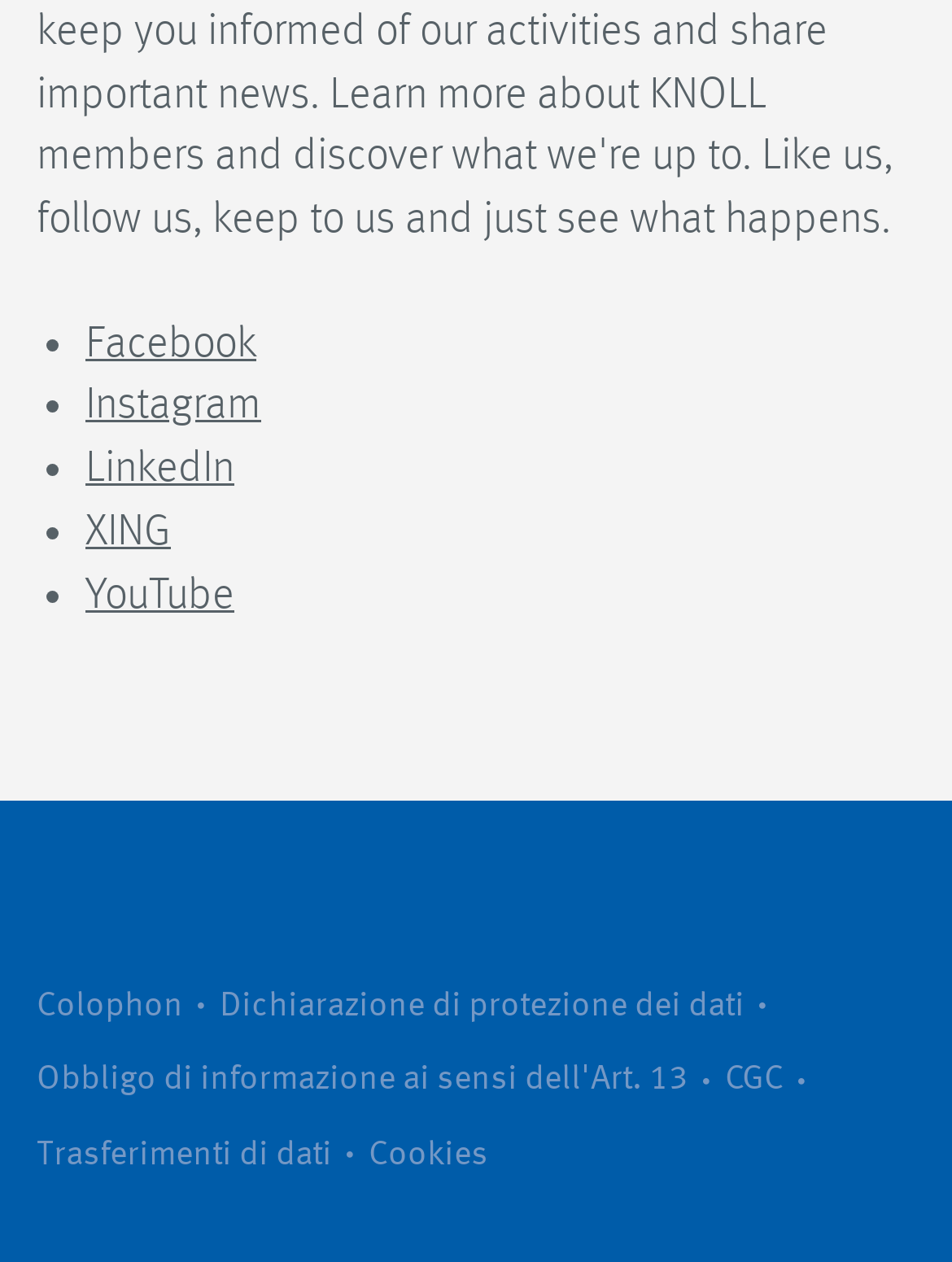Give the bounding box coordinates for the element described by: "Trasferimenti di dati".

[0.038, 0.886, 0.387, 0.945]